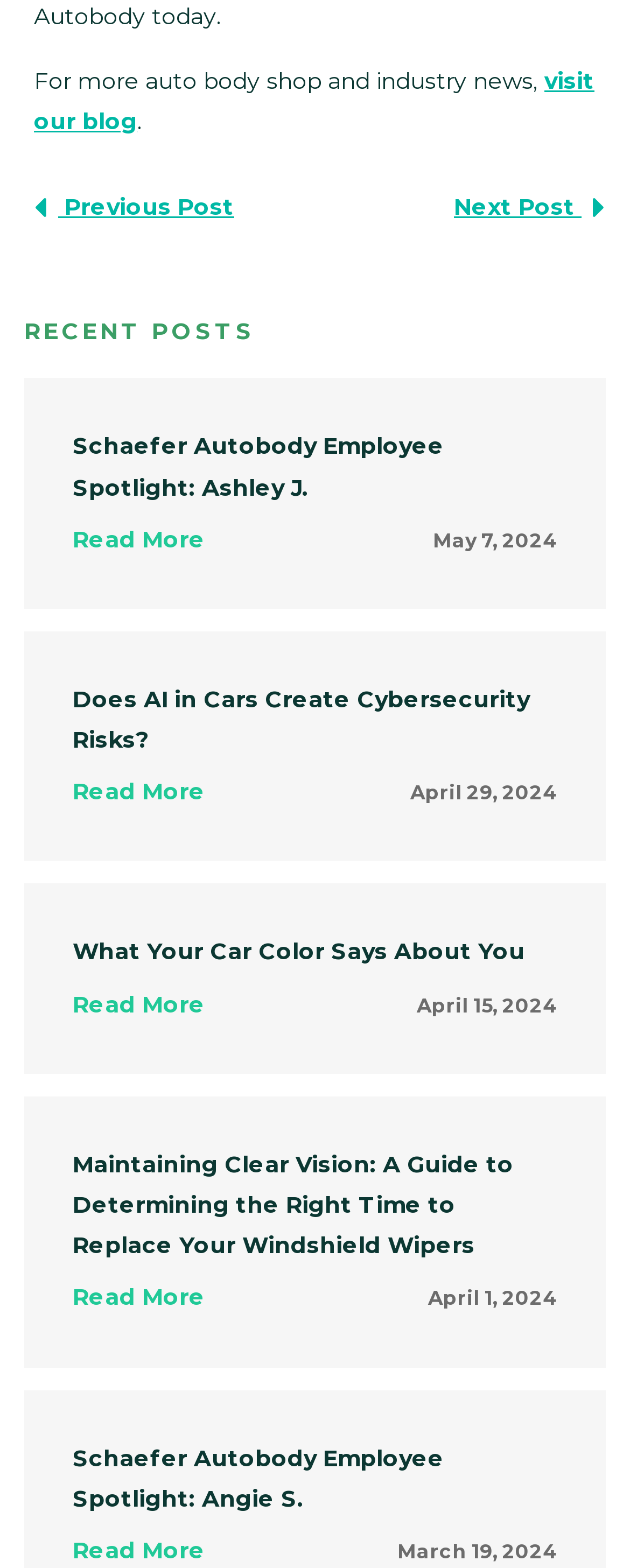Predict the bounding box for the UI component with the following description: "Read More".

[0.115, 0.979, 0.326, 0.998]